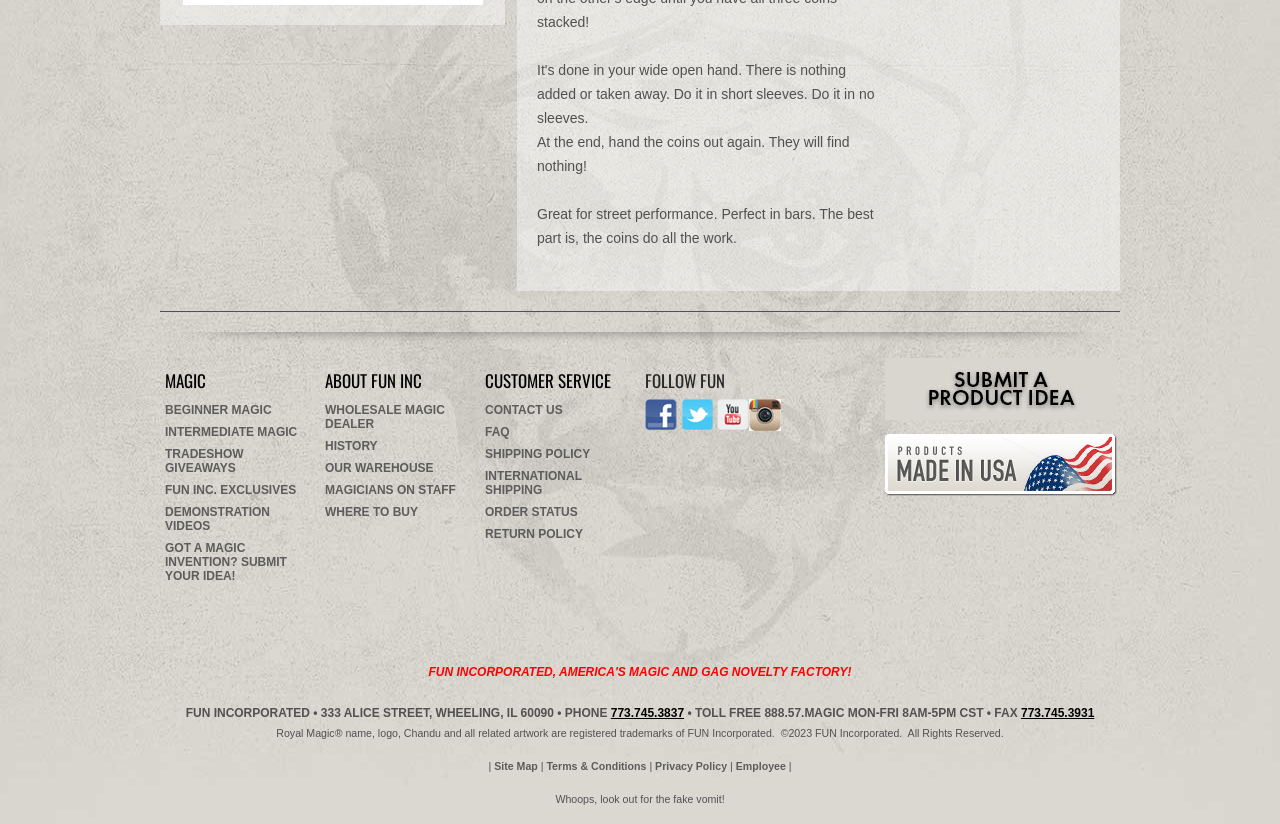Using the provided element description: "Fun Inc. Exclusives", determine the bounding box coordinates of the corresponding UI element in the screenshot.

[0.129, 0.582, 0.246, 0.608]